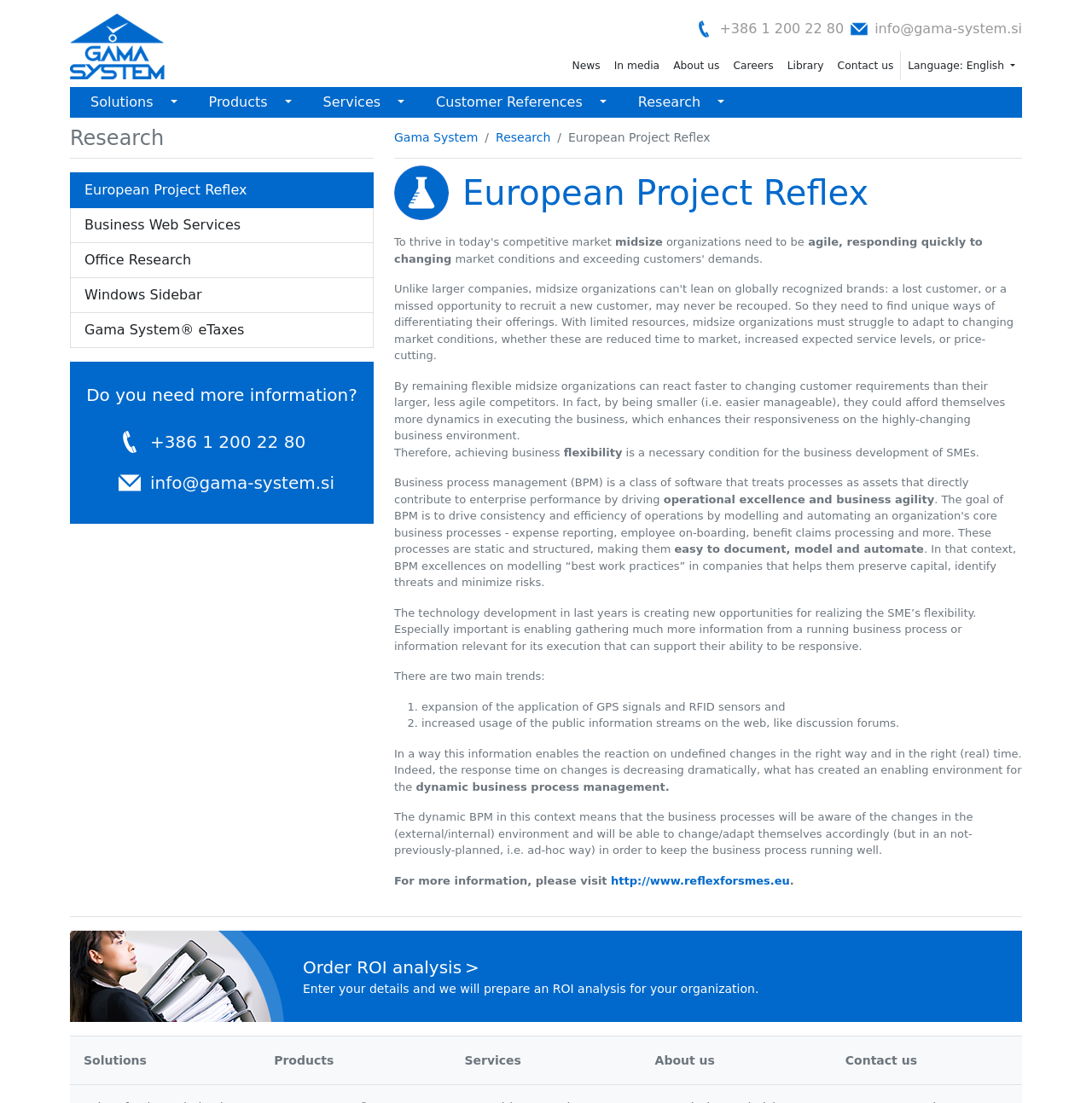Respond to the question with just a single word or phrase: 
How many main navigation links are there at the top of the page?

7